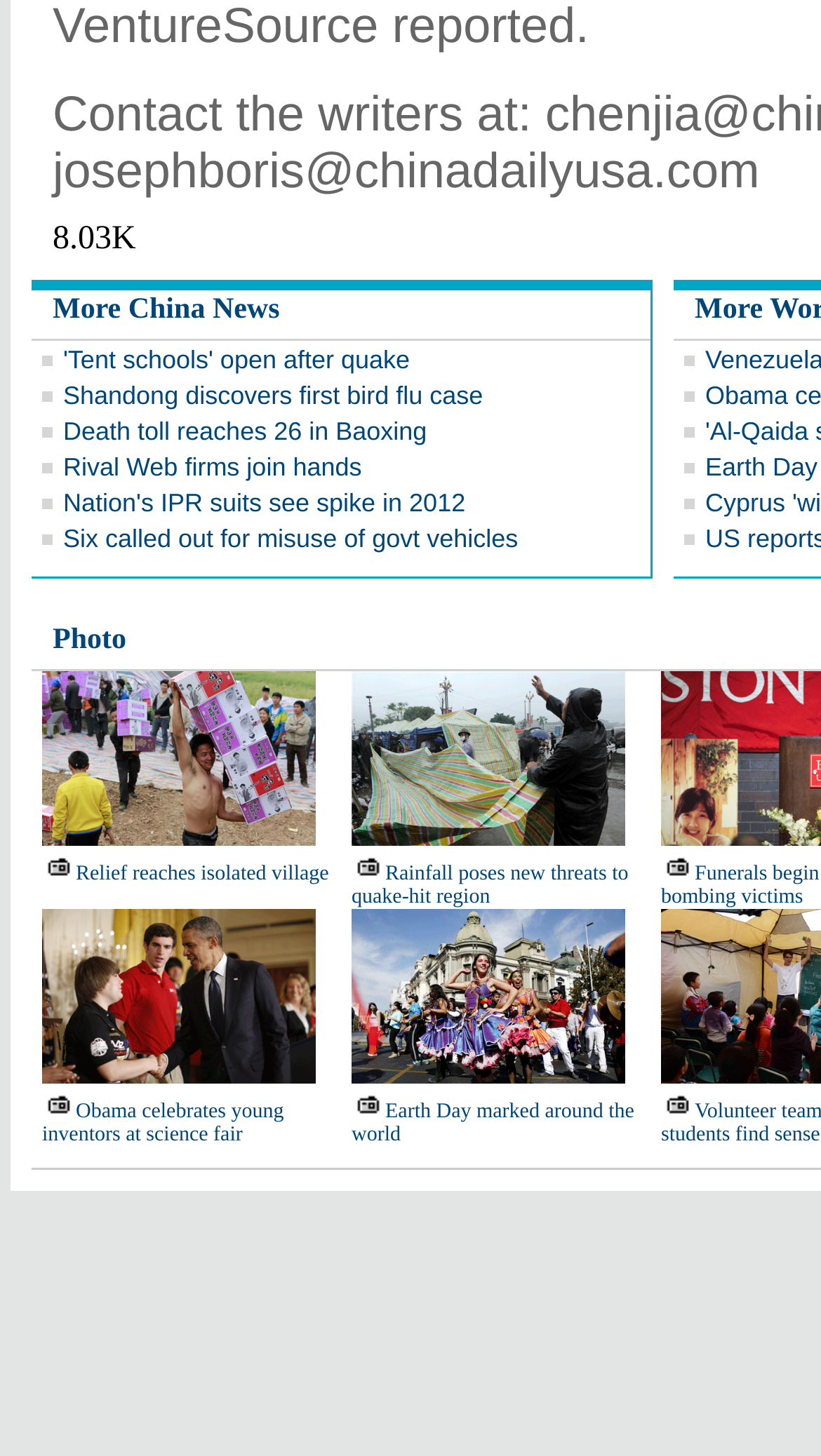Could you locate the bounding box coordinates for the section that should be clicked to accomplish this task: "View 'Photo'".

[0.064, 0.429, 0.154, 0.451]